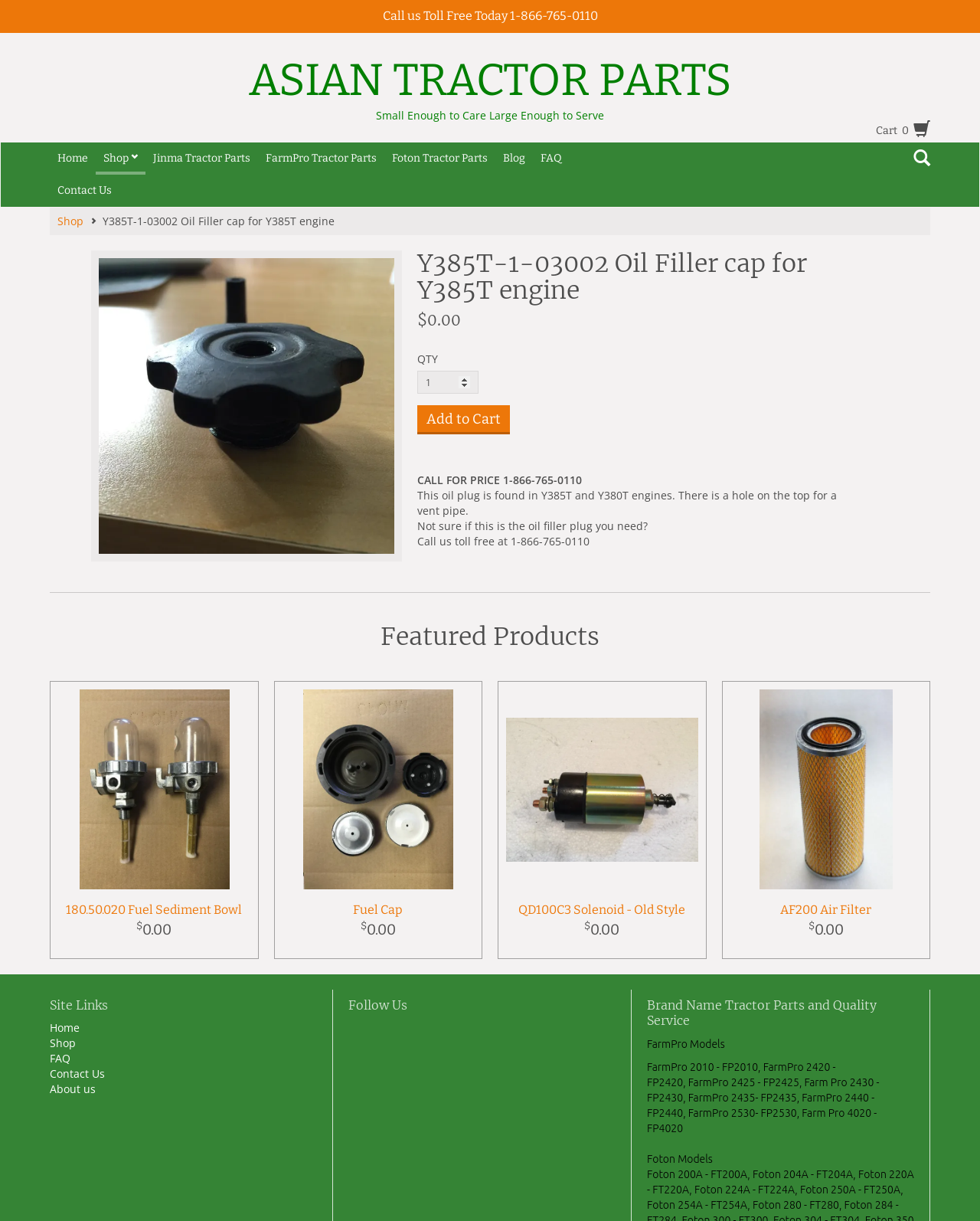Reply to the question below using a single word or brief phrase:
How much does the oil filler cap cost?

$0.00